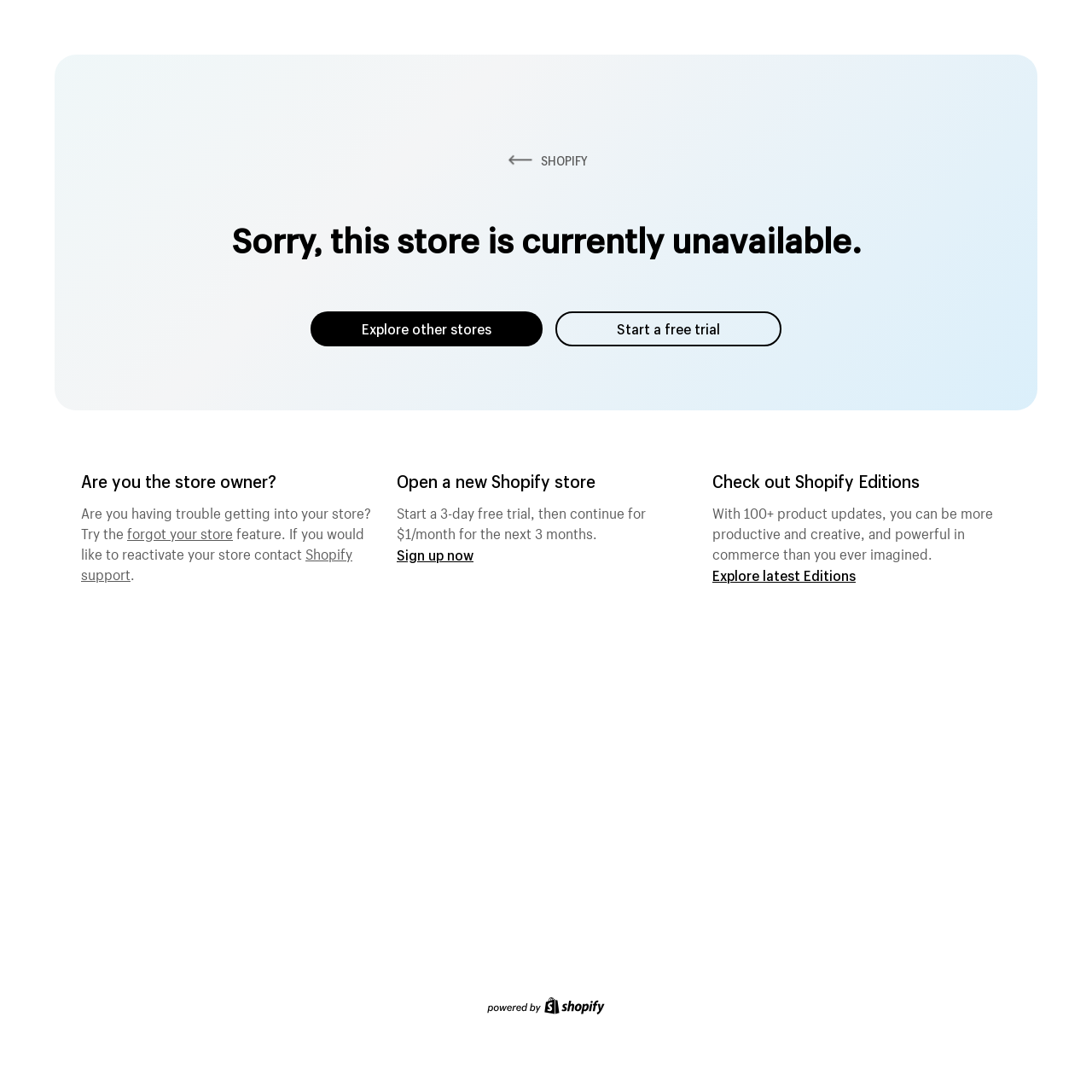What can be done to reactivate a store?
Answer the question in a detailed and comprehensive manner.

If a store owner wants to reactivate their store, they can contact Shopify support, as indicated by the static text element which says 'If you would like to reactivate your store contact Shopify support'.